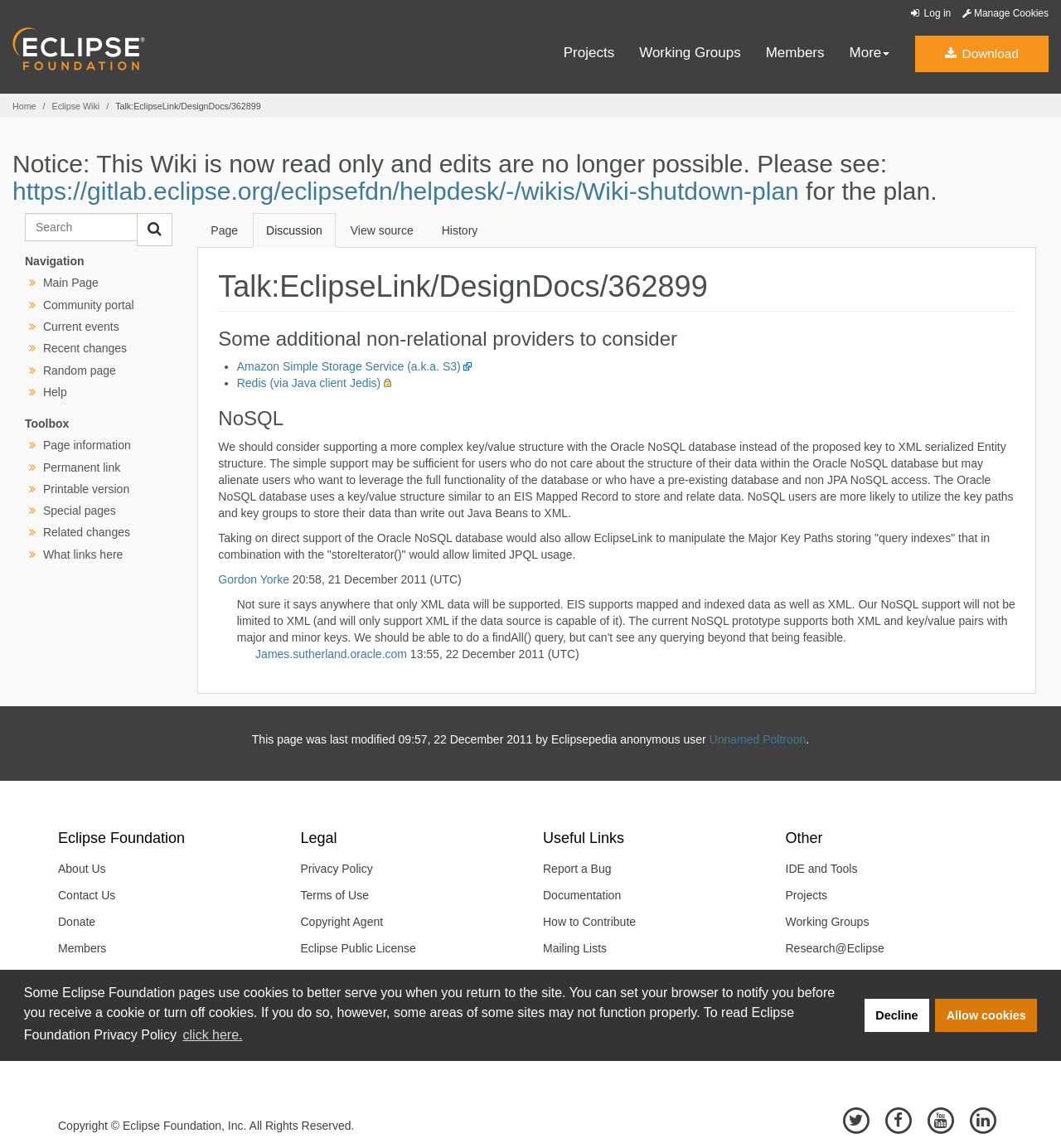Who is the author of the last modification on this webpage?
Relying on the image, give a concise answer in one word or a brief phrase.

Unnamed Poltroon